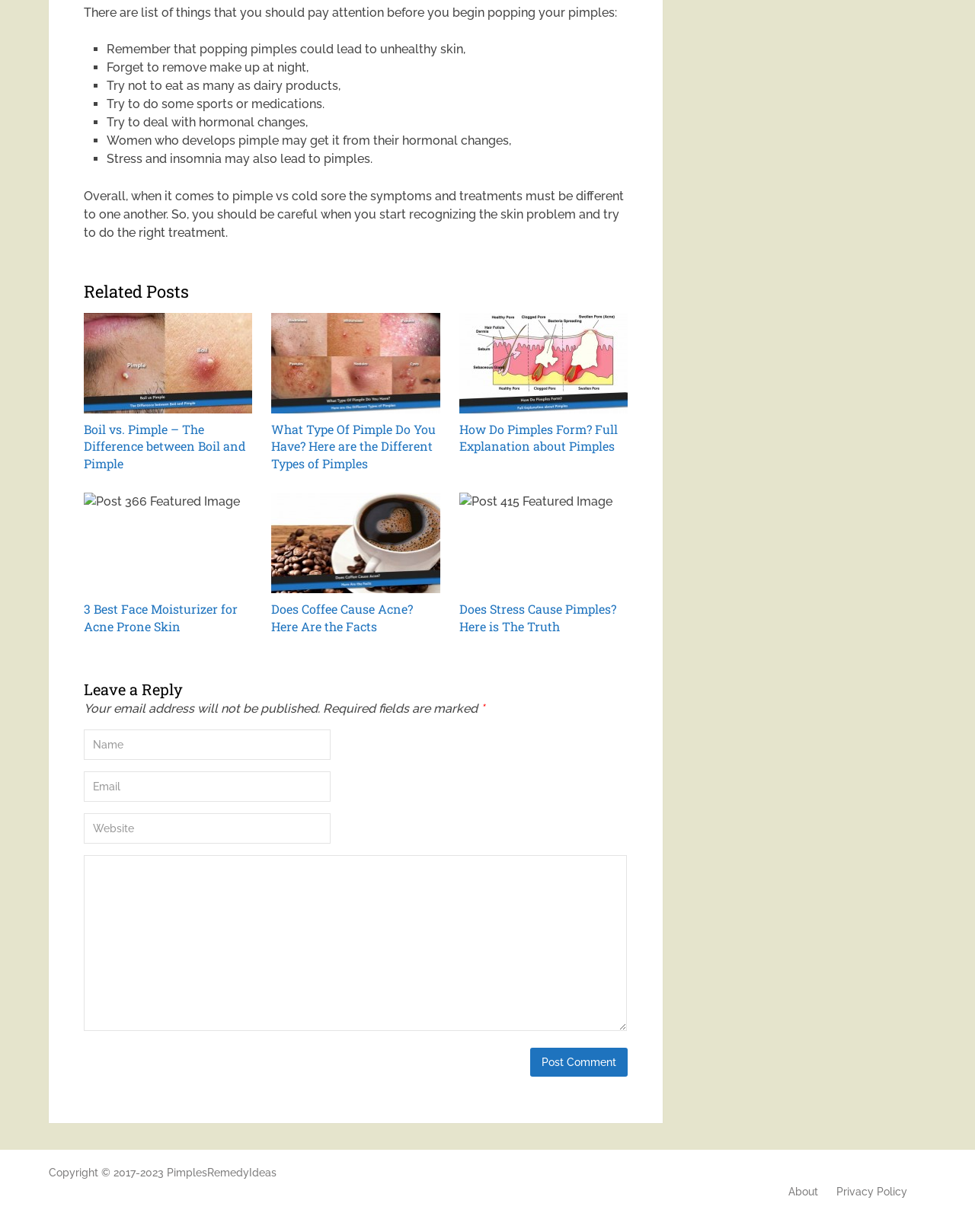Could you indicate the bounding box coordinates of the region to click in order to complete this instruction: "Leave a reply in the comment section".

[0.086, 0.592, 0.339, 0.617]